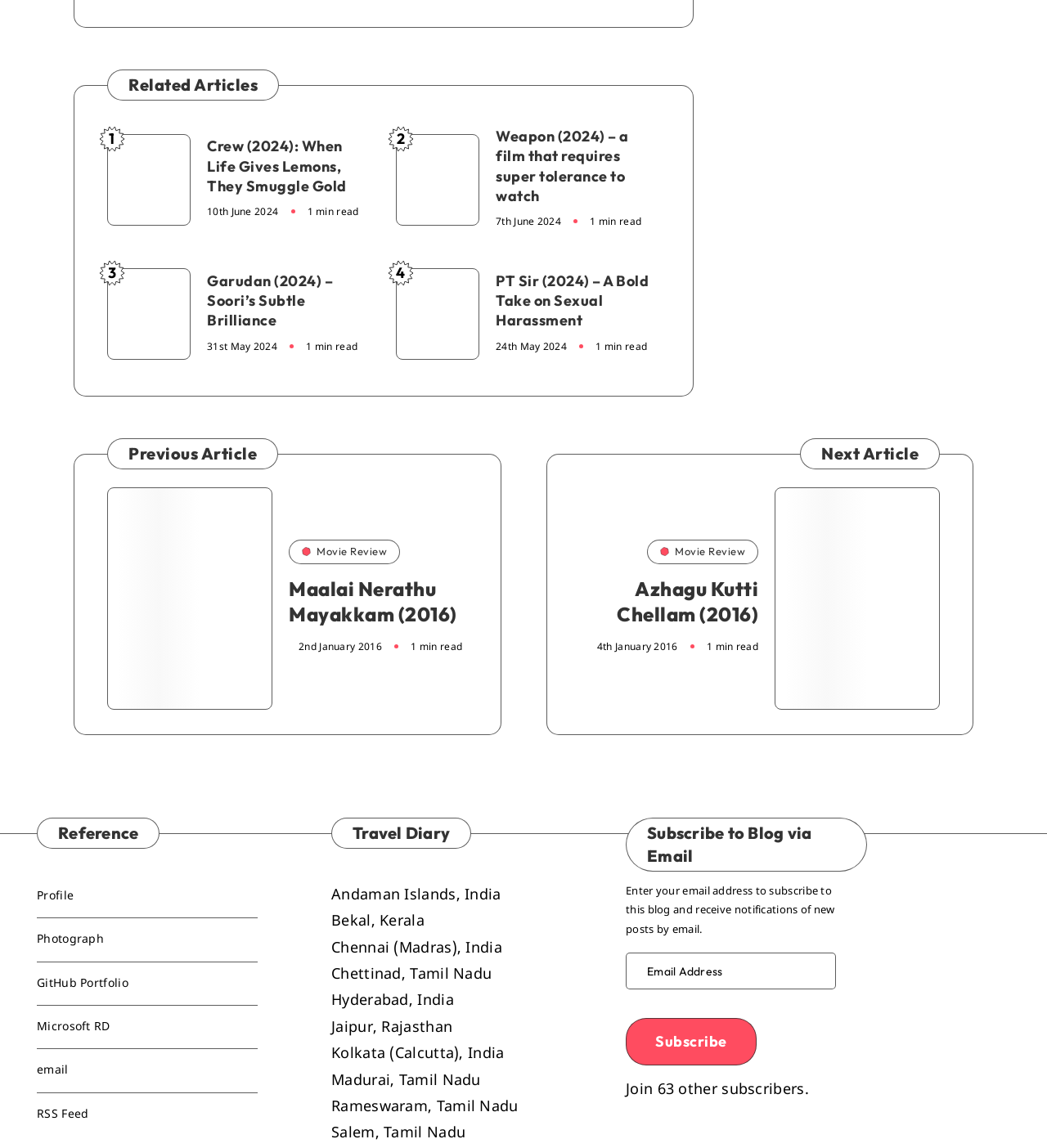Identify the bounding box for the UI element specified in this description: "Maalai Nerathu Mayakkam (2016)". The coordinates must be four float numbers between 0 and 1, formatted as [left, top, right, bottom].

[0.276, 0.502, 0.436, 0.549]